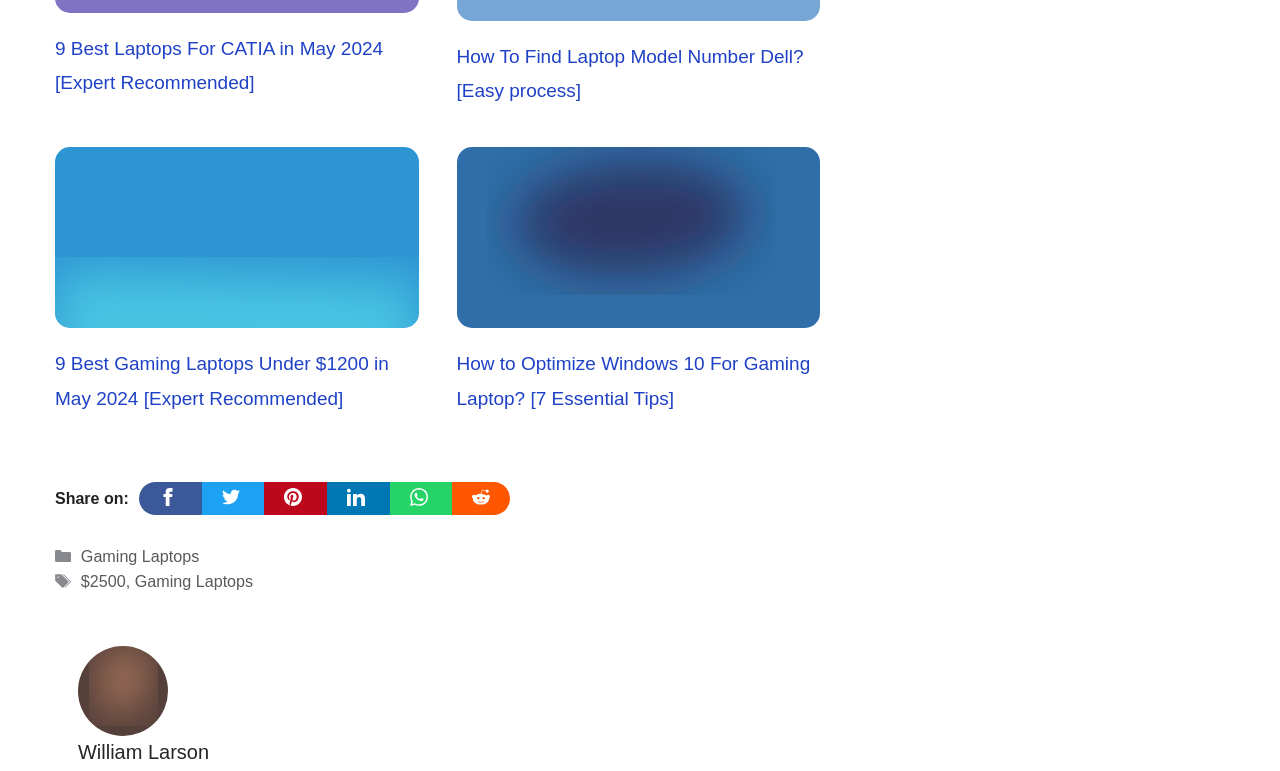Locate the bounding box coordinates of the element that should be clicked to execute the following instruction: "Open search".

None